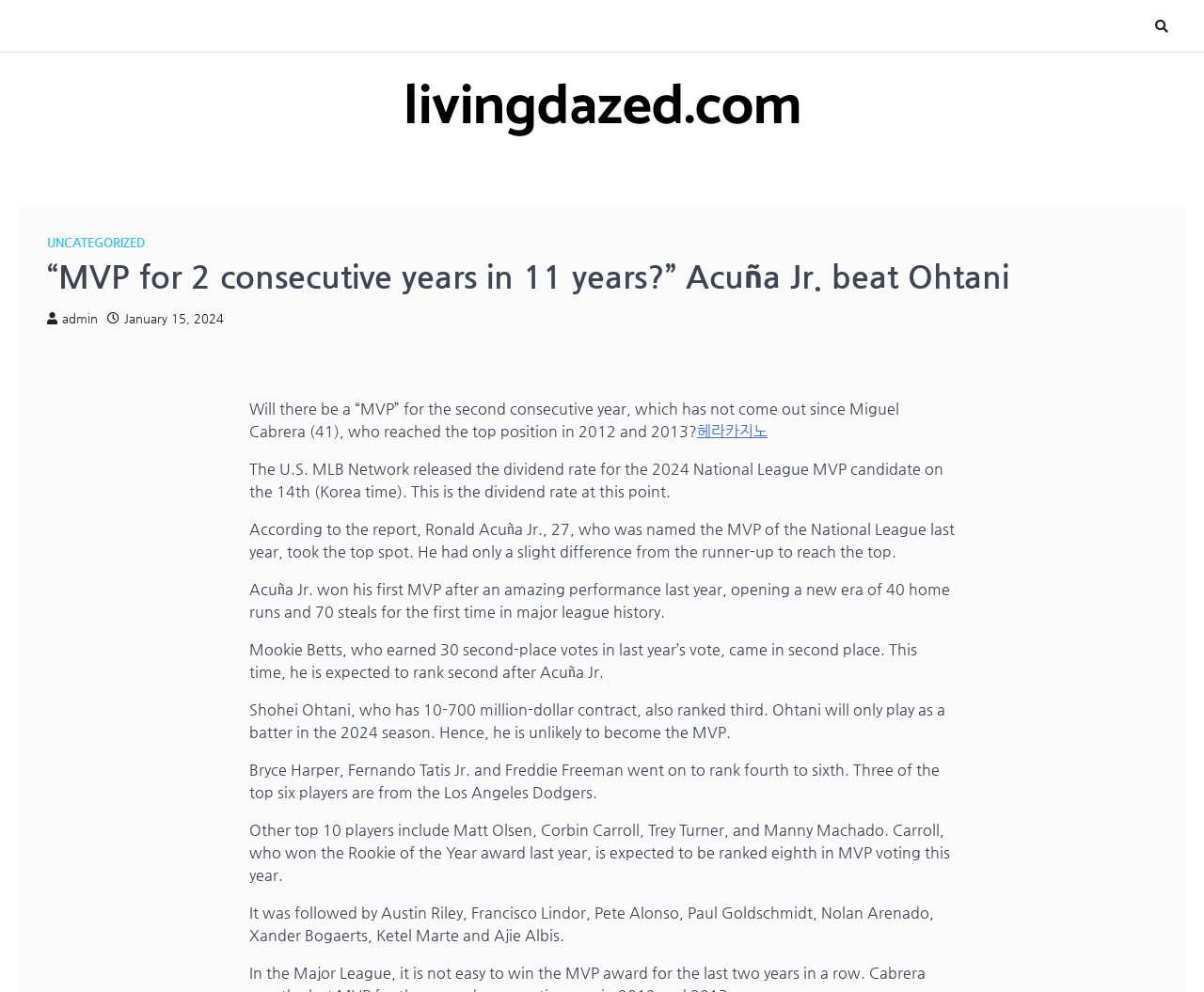Using the element description: "admin", determine the bounding box coordinates for the specified UI element. The coordinates should be four float numbers between 0 and 1, [left, top, right, bottom].

[0.039, 0.314, 0.081, 0.328]